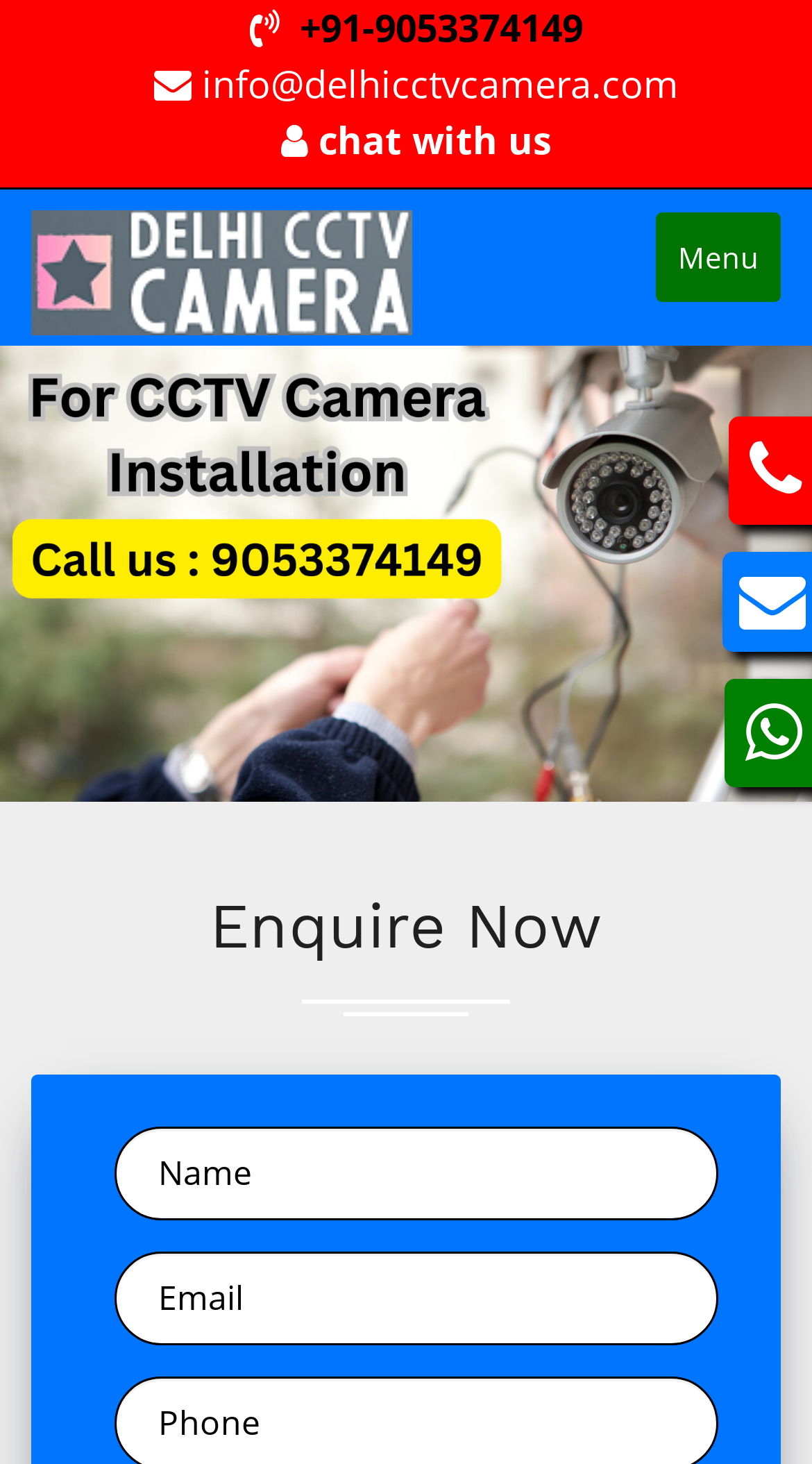How many fields are required to submit an enquiry?
Using the information from the image, answer the question thoroughly.

I counted the number of required fields by looking at the two textbox elements below the 'Enquire Now' heading, which are labeled 'Name' and 'Email', and both have the 'required' attribute set to True.